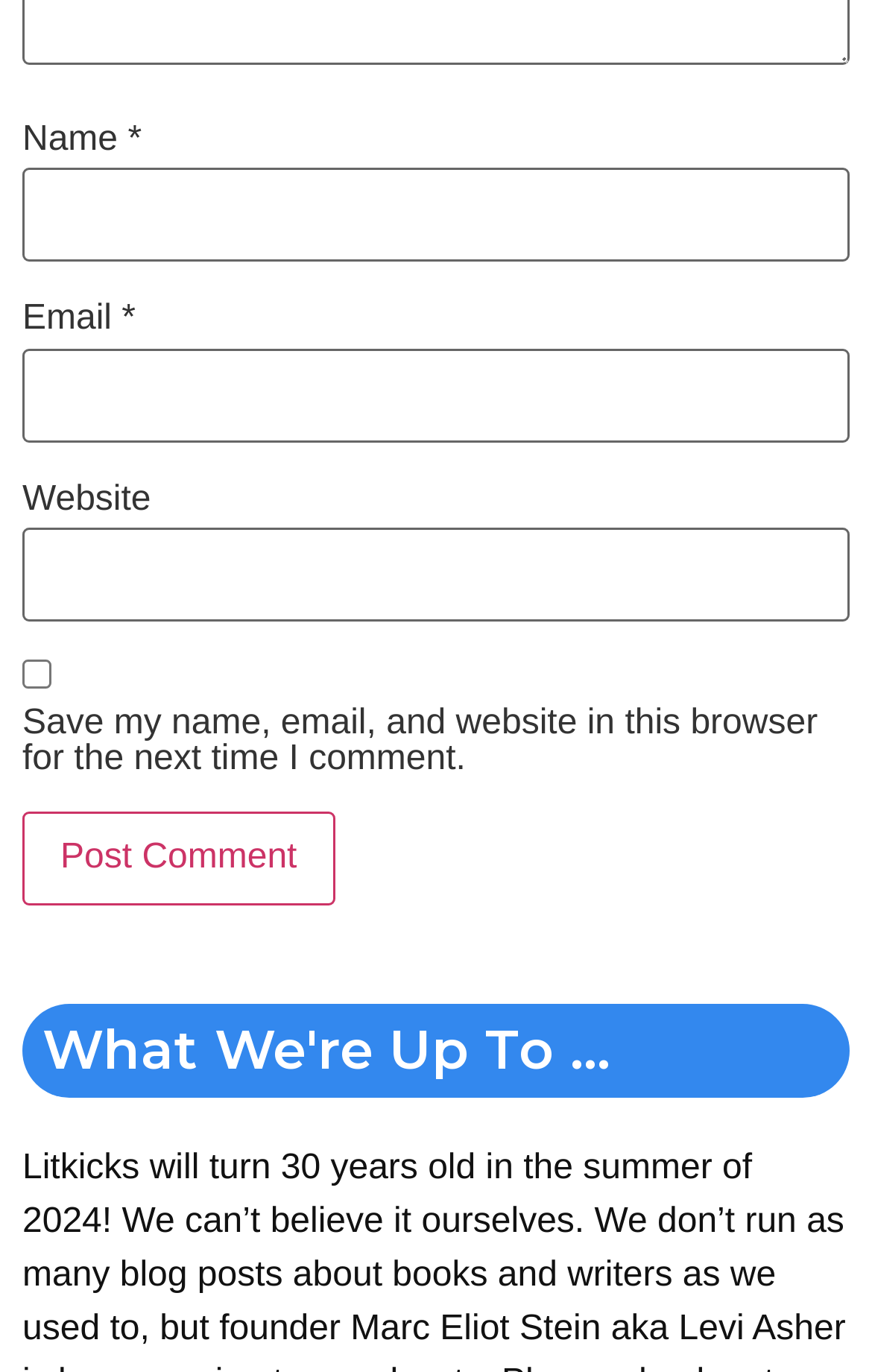Locate the bounding box of the user interface element based on this description: "parent_node: Email * aria-describedby="email-notes" name="email"".

[0.026, 0.254, 0.974, 0.322]